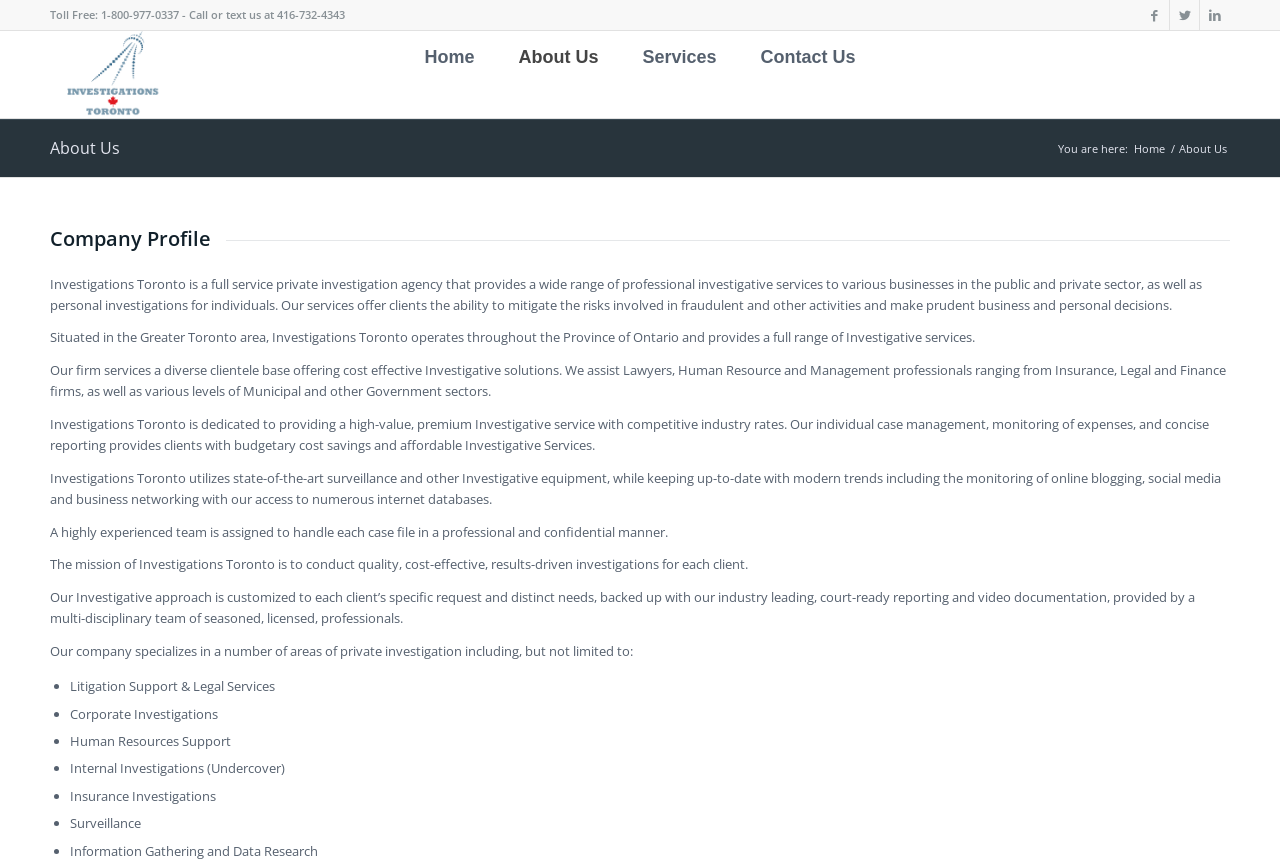Specify the bounding box coordinates for the region that must be clicked to perform the given instruction: "Read about the Company Profile".

[0.039, 0.265, 0.165, 0.29]